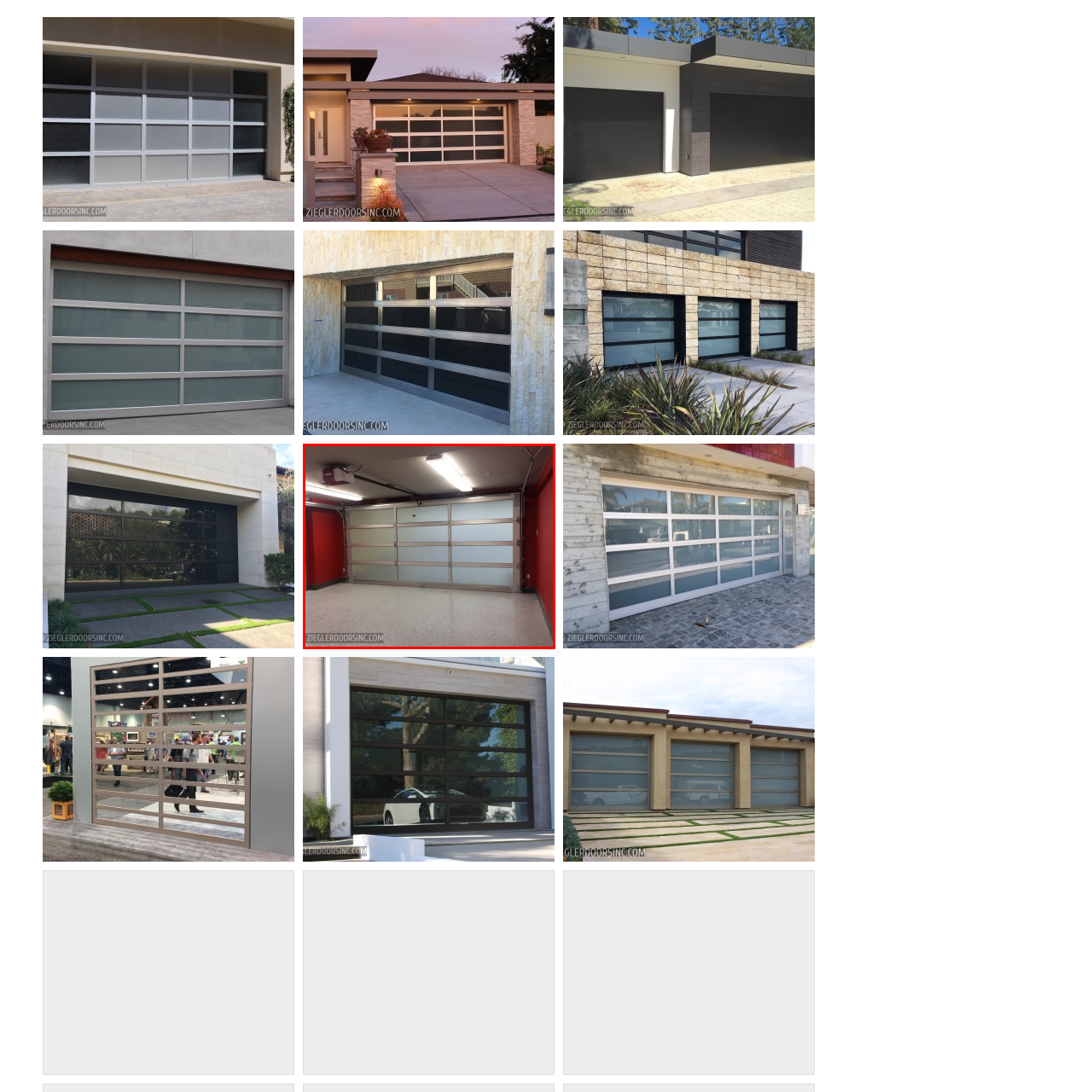Examine the image within the red box and give a concise answer to this question using a single word or short phrase: 
What is the material of the garage door frame?

Metallic